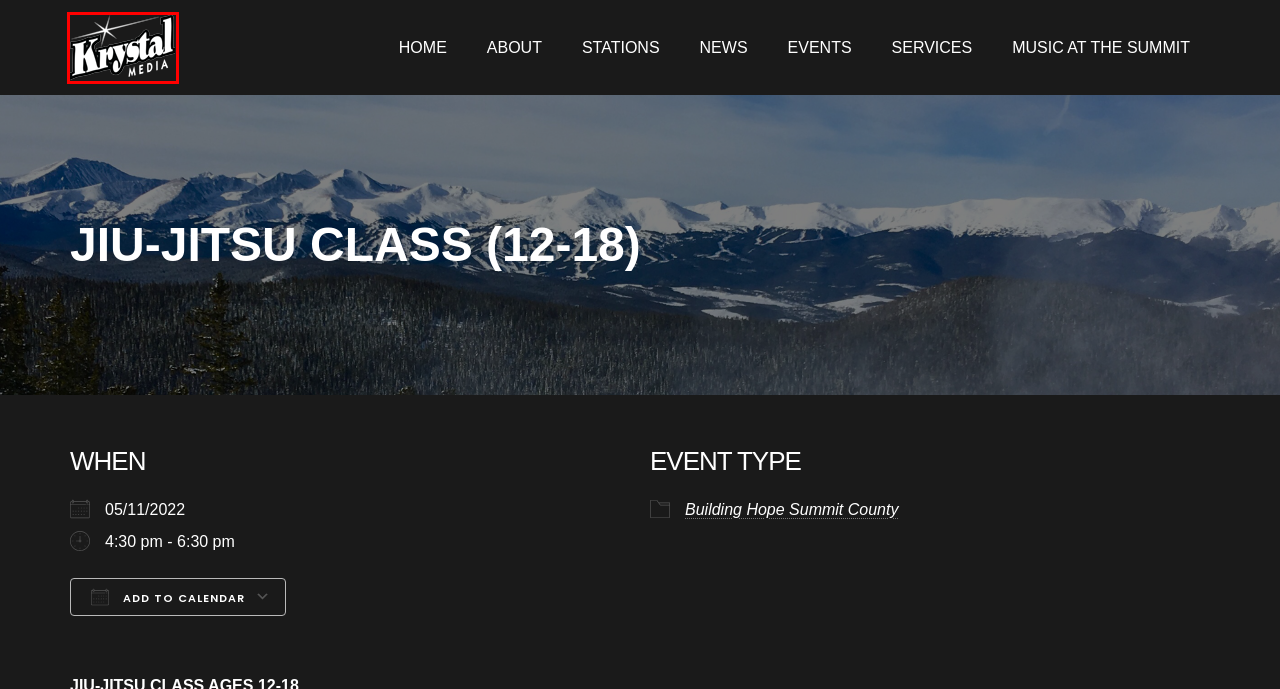A screenshot of a webpage is provided, featuring a red bounding box around a specific UI element. Identify the webpage description that most accurately reflects the new webpage after interacting with the selected element. Here are the candidates:
A. News - Krystal 93
B. Categories - Krystal 93
C. Music at the Summit - Krystal 93
D. Krystal 93
E. Services - Krystal 93
F. Events - Krystal 93
G. About - Krystal 93
H. Stations - Krystal 93

D